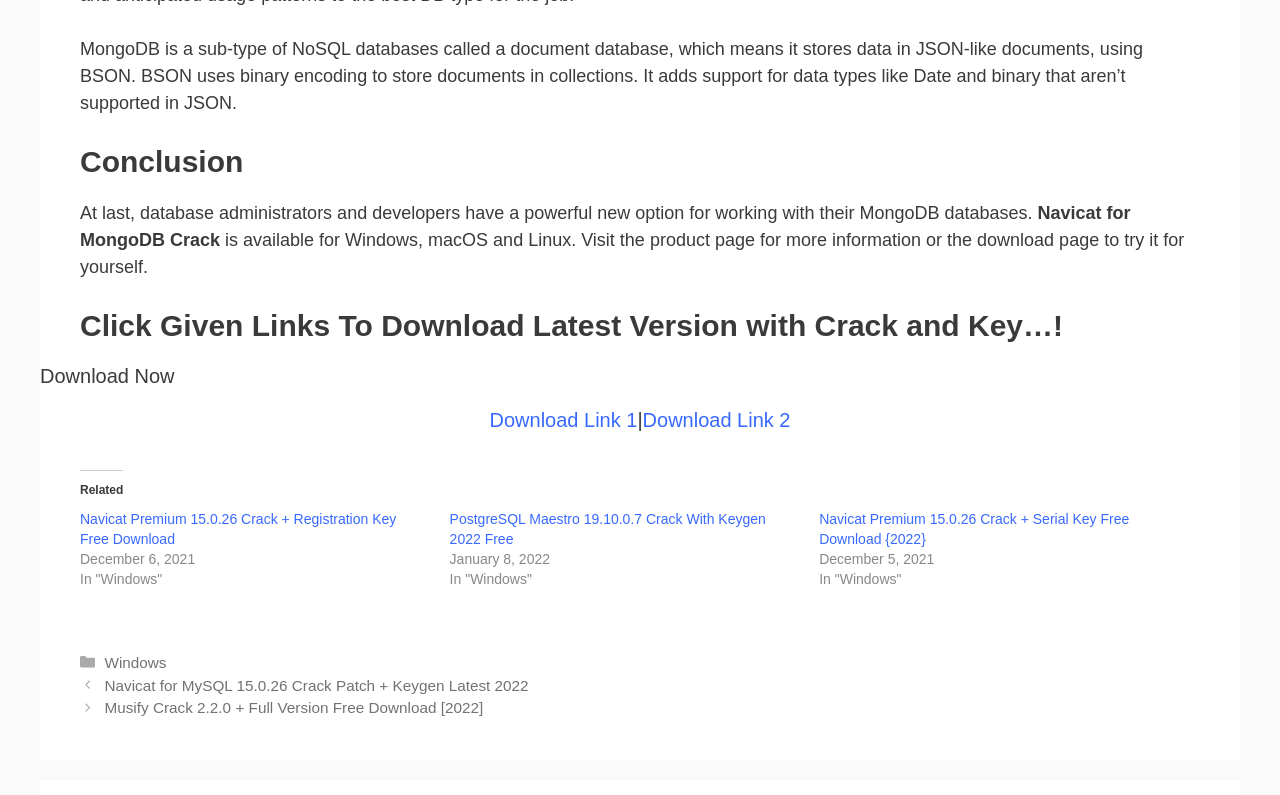Use a single word or phrase to answer the following:
What is the category of the post 'Navicat for MySQL 15.0.26 Crack Patch + Keygen Latest 2022'?

Windows